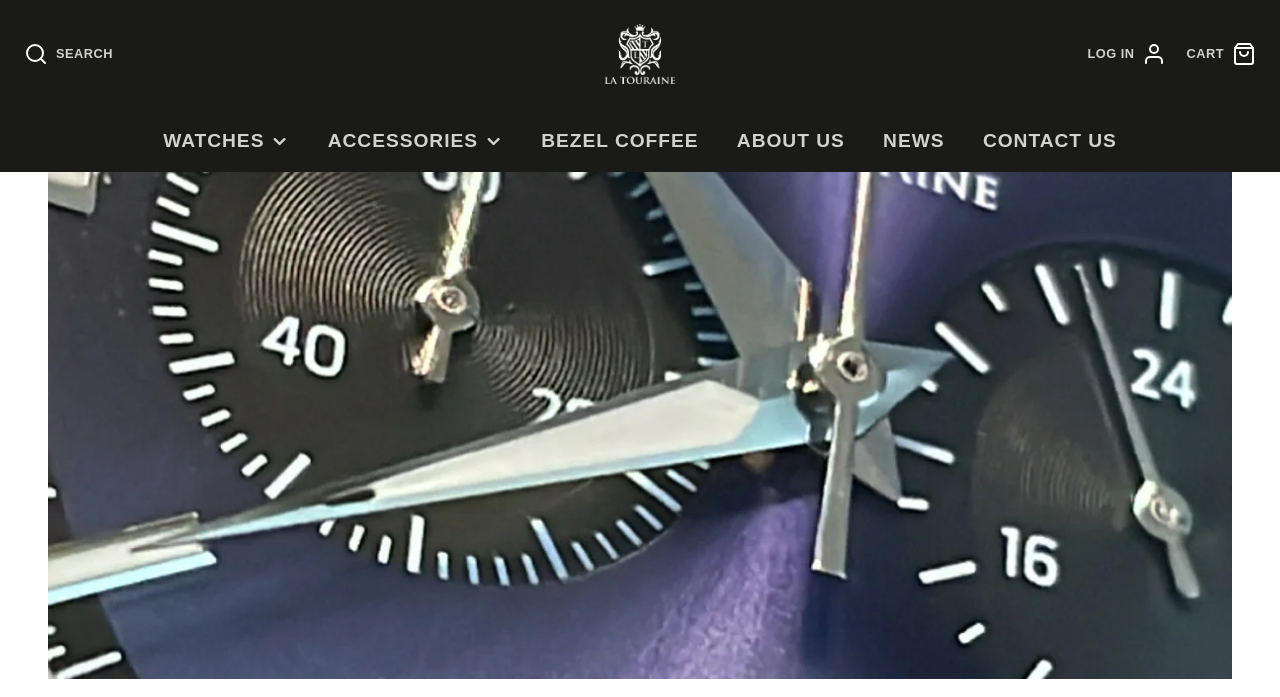Identify the bounding box coordinates of the section to be clicked to complete the task described by the following instruction: "learn about tachymeter". The coordinates should be four float numbers between 0 and 1, formatted as [left, top, right, bottom].

[0.112, 0.529, 0.262, 0.583]